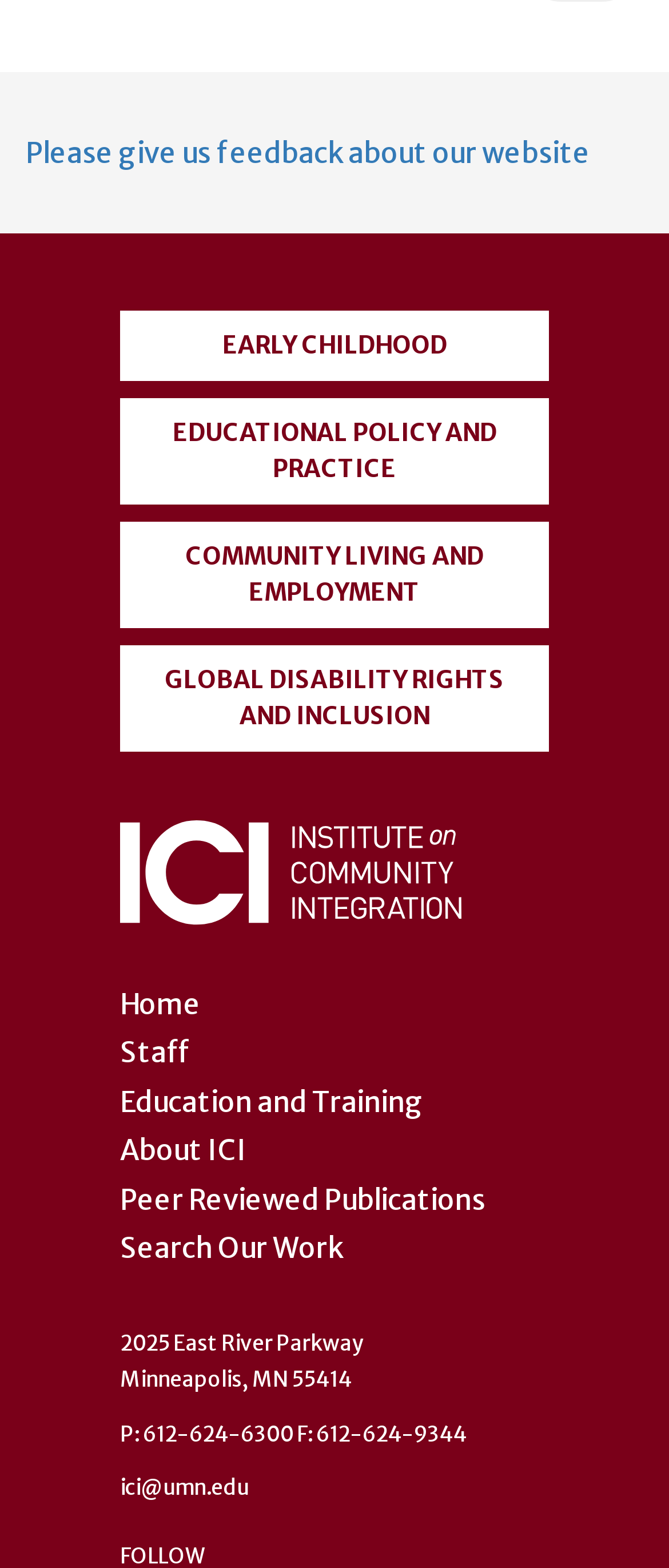What is the name of the institute?
Answer the question with a single word or phrase, referring to the image.

Institute on Community Integration